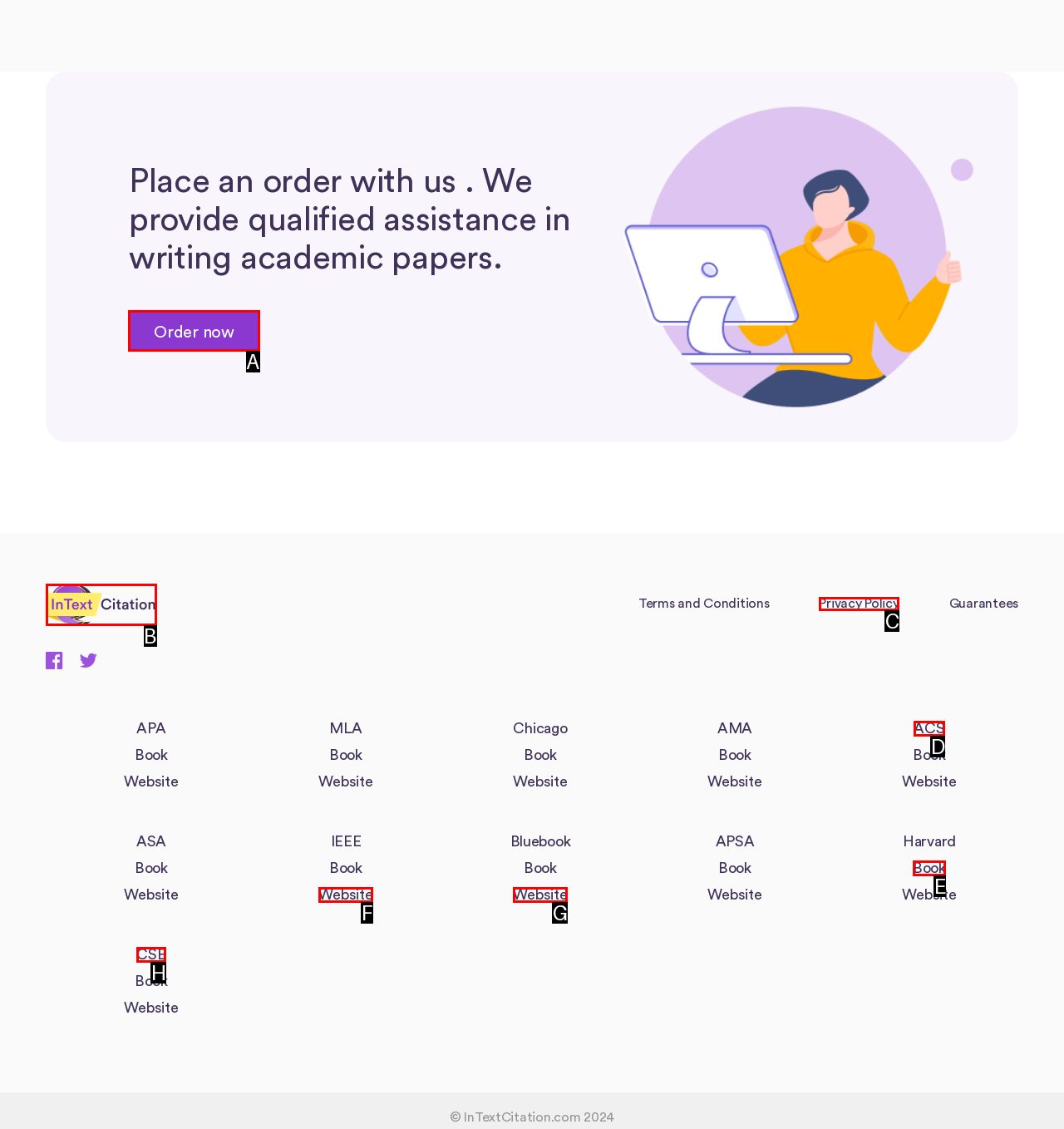Identify which lettered option completes the task: Click on 'Order now'. Provide the letter of the correct choice.

A